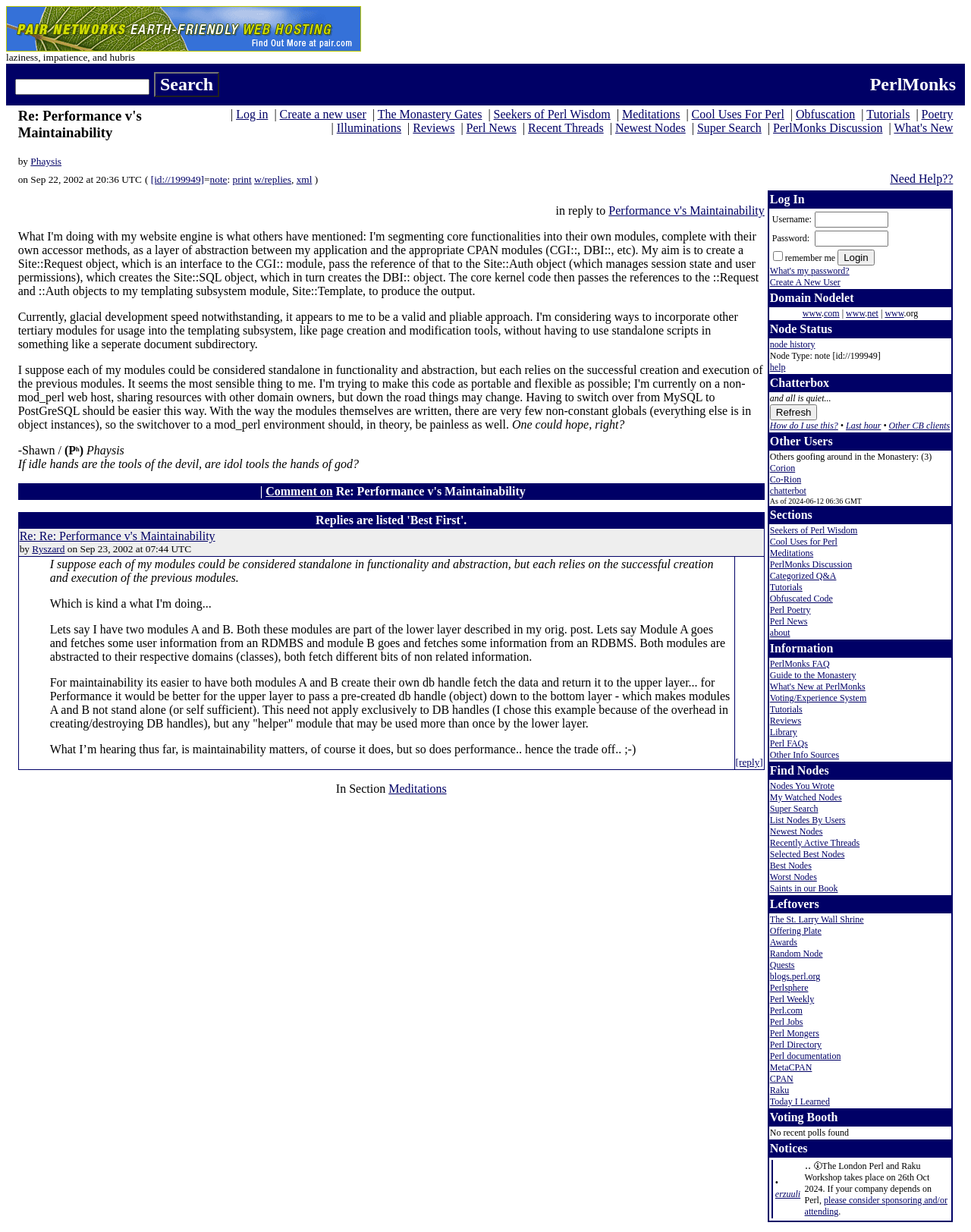Find the bounding box coordinates of the element I should click to carry out the following instruction: "View the 'Blog' page".

None